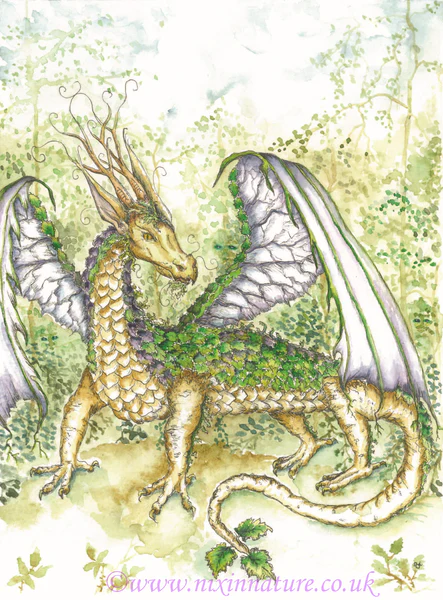Using the image as a reference, answer the following question in as much detail as possible:
How many hours did the artist spend on research and rendering?

According to the caption, the artist dedicated an extensive amount of time to bring Dragus to life, specifically spending 'nine hours' on research and rendering.